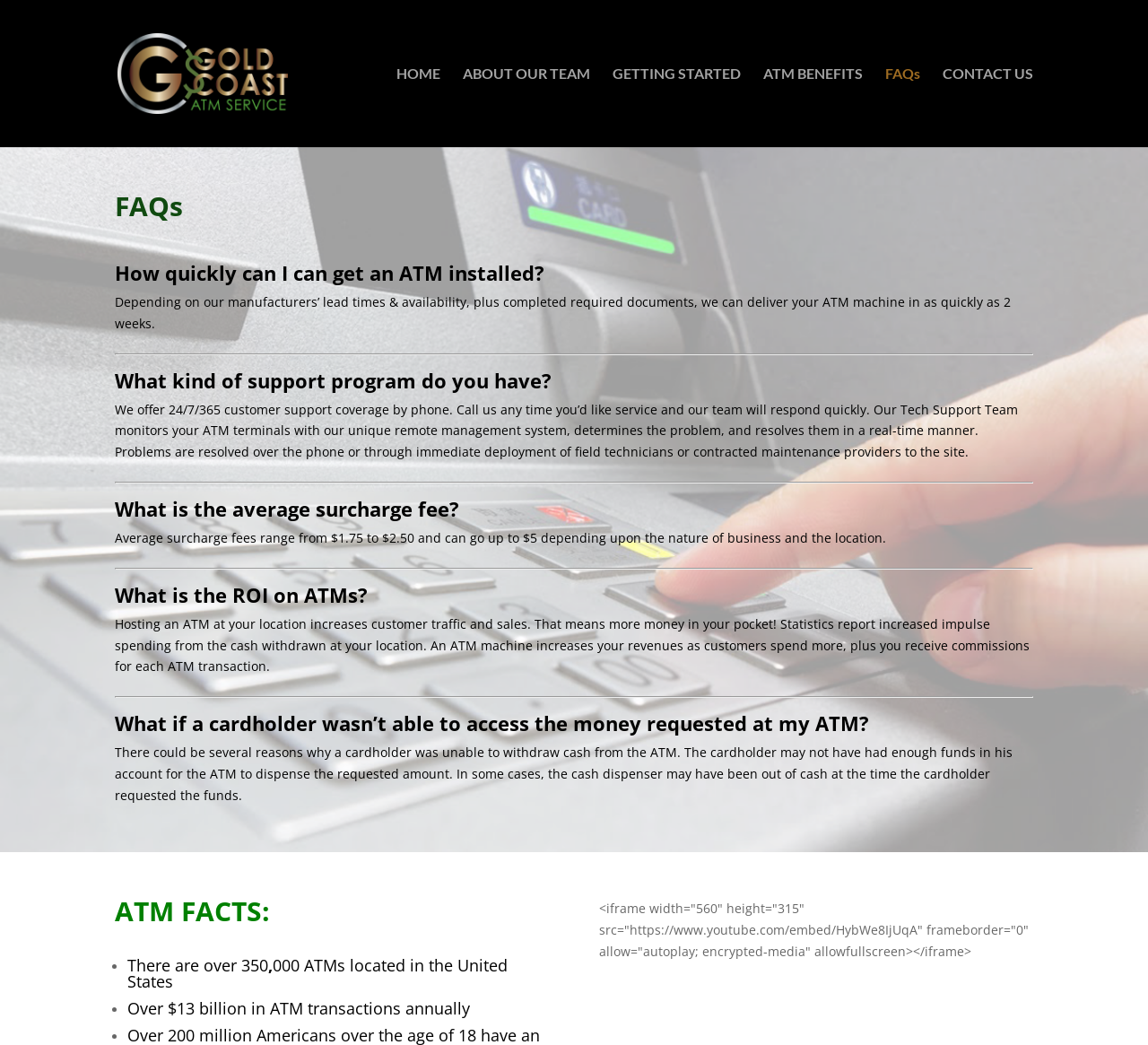How quickly can I get an ATM installed?
Answer the question in as much detail as possible.

According to the FAQ section, the answer to this question can be found in the first question, which states that depending on the manufacturer's lead times and availability, plus completed required documents, we can deliver your ATM machine in as quickly as 2 weeks.